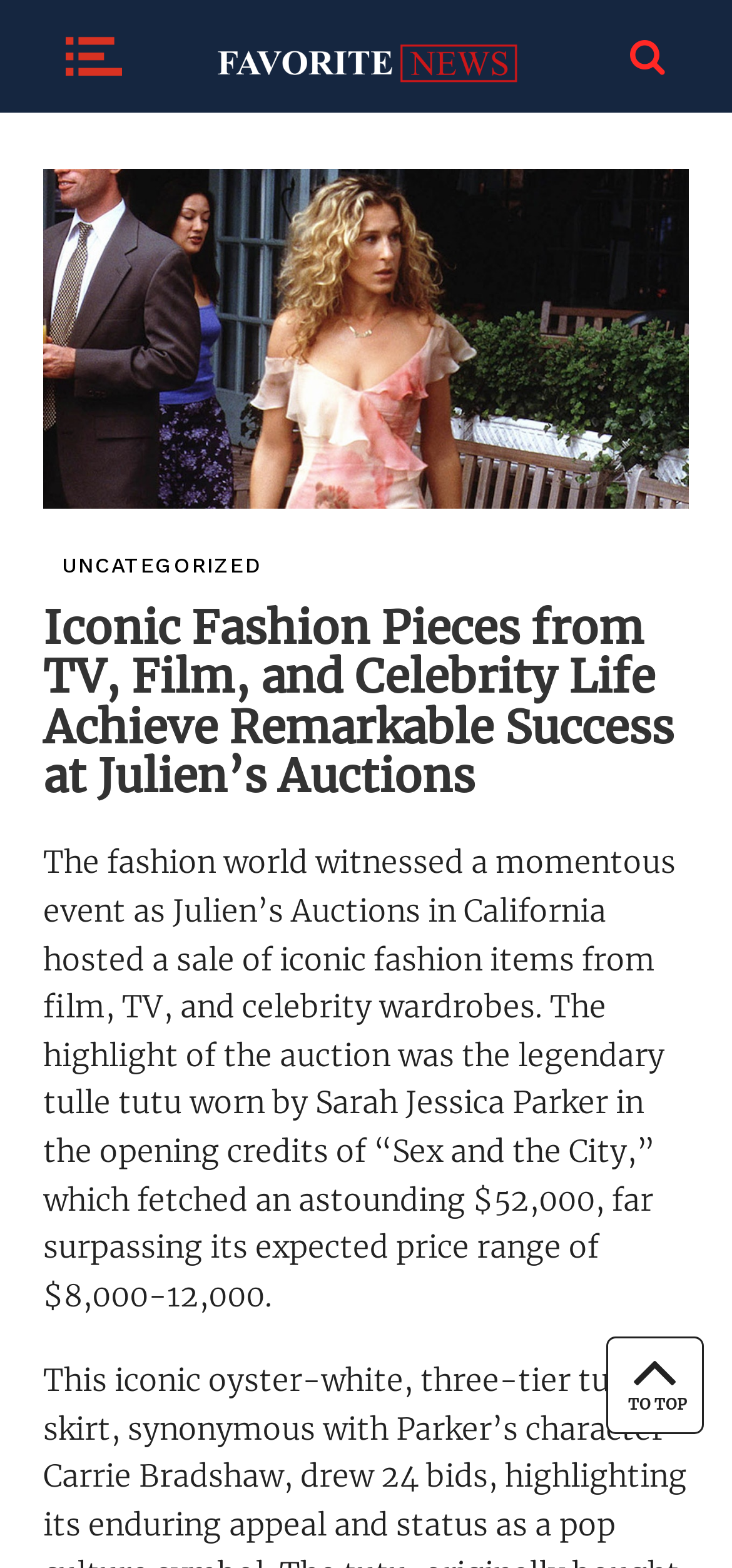Locate and provide the bounding box coordinates for the HTML element that matches this description: "parent_node: Favorite News".

[0.294, 0.053, 0.706, 0.077]